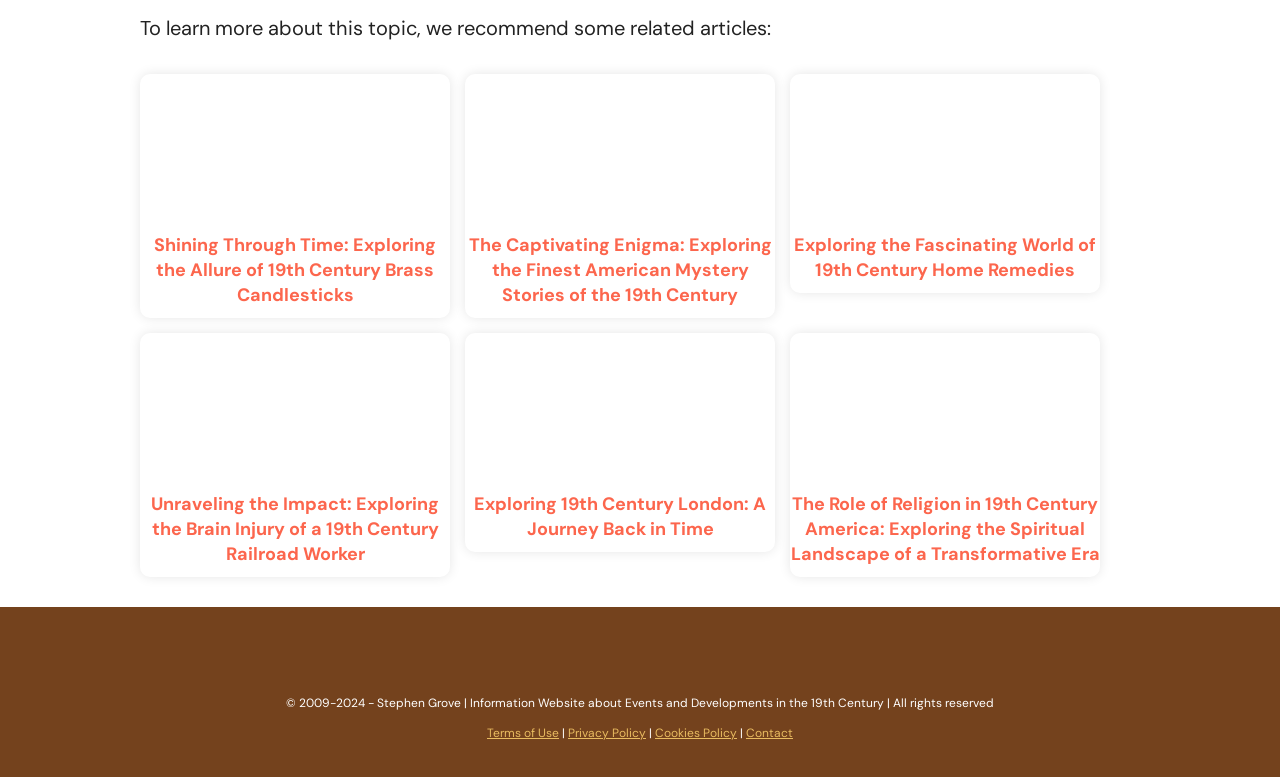Please provide the bounding box coordinates for the element that needs to be clicked to perform the instruction: "view image of 19th century home remedies". The coordinates must consist of four float numbers between 0 and 1, formatted as [left, top, right, bottom].

[0.617, 0.095, 0.859, 0.288]